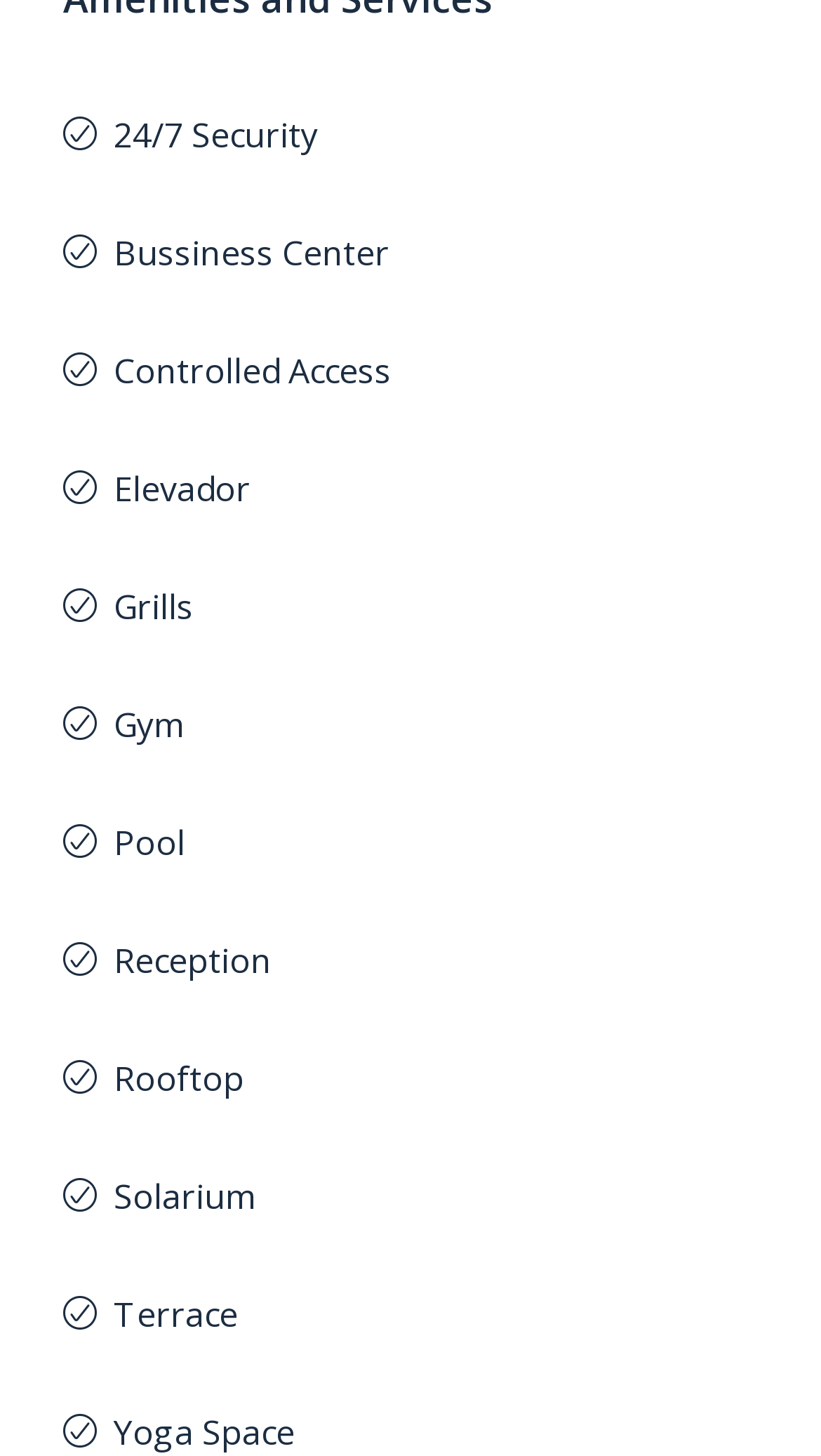Identify the bounding box coordinates of the element that should be clicked to fulfill this task: "Check out the Gym". The coordinates should be provided as four float numbers between 0 and 1, i.e., [left, top, right, bottom].

[0.138, 0.482, 0.223, 0.514]